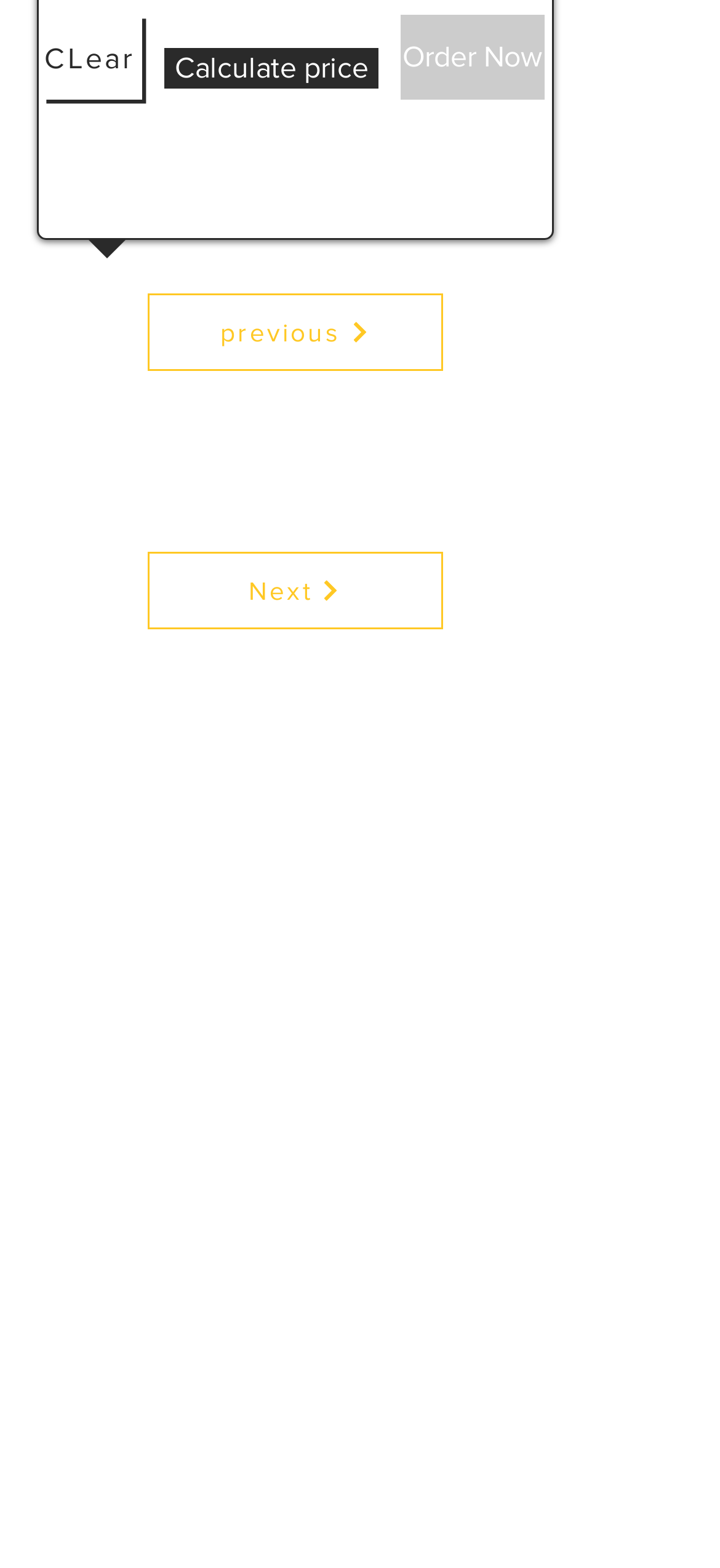Pinpoint the bounding box coordinates of the element that must be clicked to accomplish the following instruction: "Explore Folklore". The coordinates should be in the format of four float numbers between 0 and 1, i.e., [left, top, right, bottom].

None